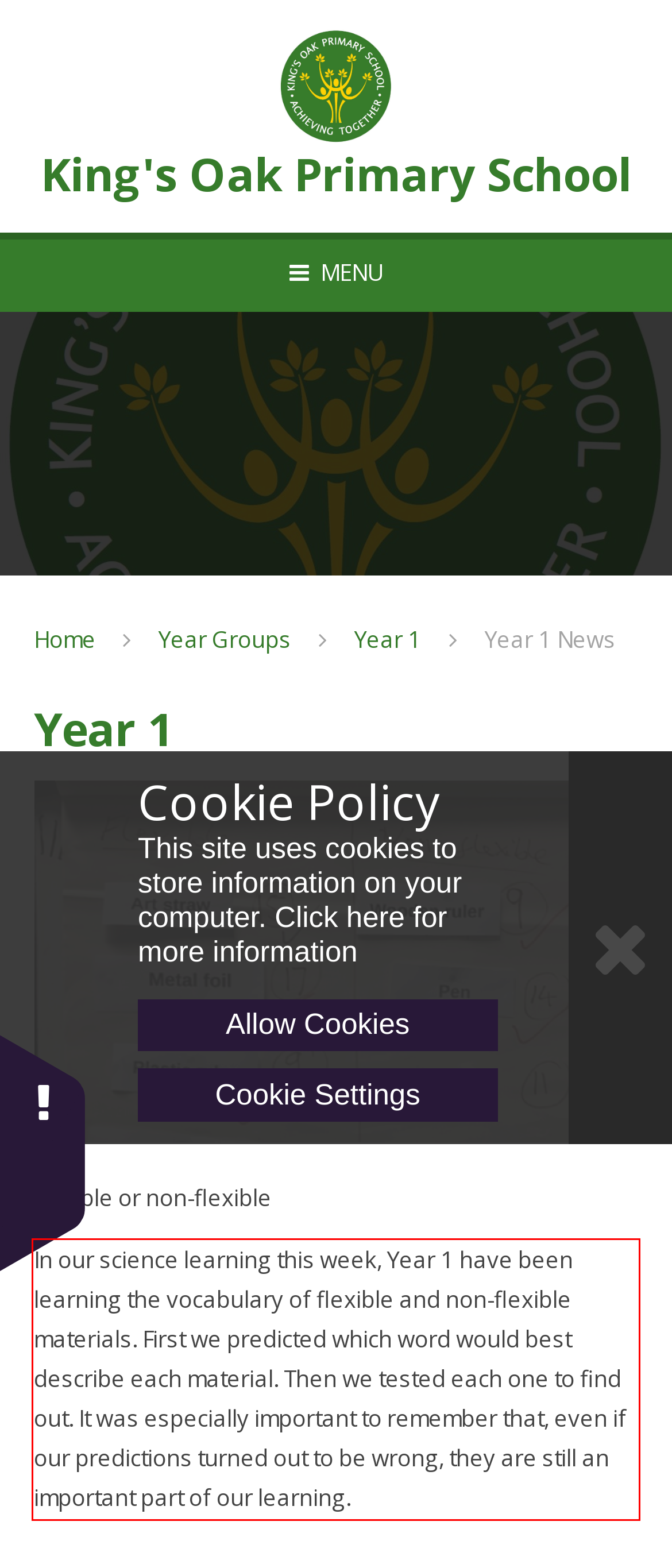You are looking at a screenshot of a webpage with a red rectangle bounding box. Use OCR to identify and extract the text content found inside this red bounding box.

In our science learning this week, Year 1 have been learning the vocabulary of flexible and non-flexible materials. First we predicted which word would best describe each material. Then we tested each one to find out. It was especially important to remember that, even if our predictions turned out to be wrong, they are still an important part of our learning.